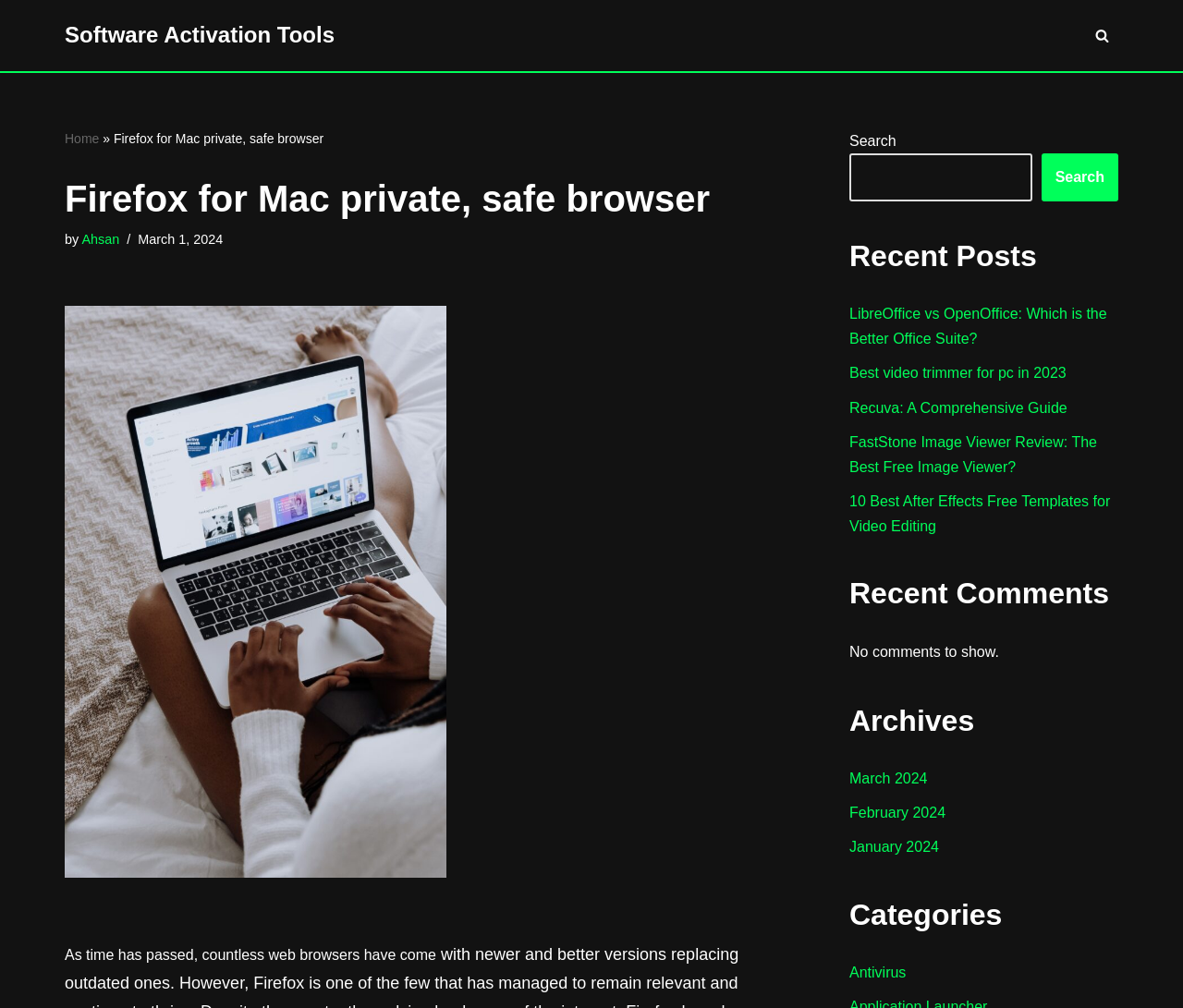Extract the main heading from the webpage content.

Firefox for Mac private, safe browser